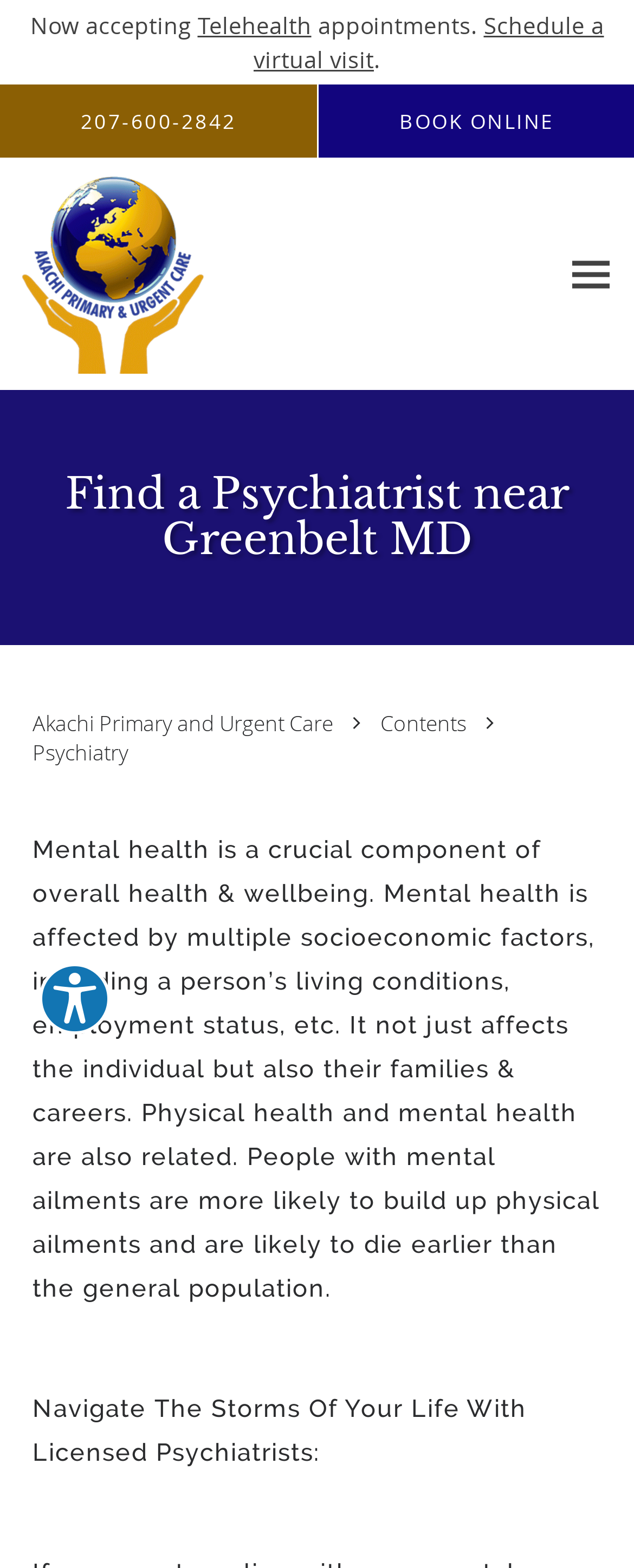Determine which piece of text is the heading of the webpage and provide it.

Find a Psychiatrist near Greenbelt MD